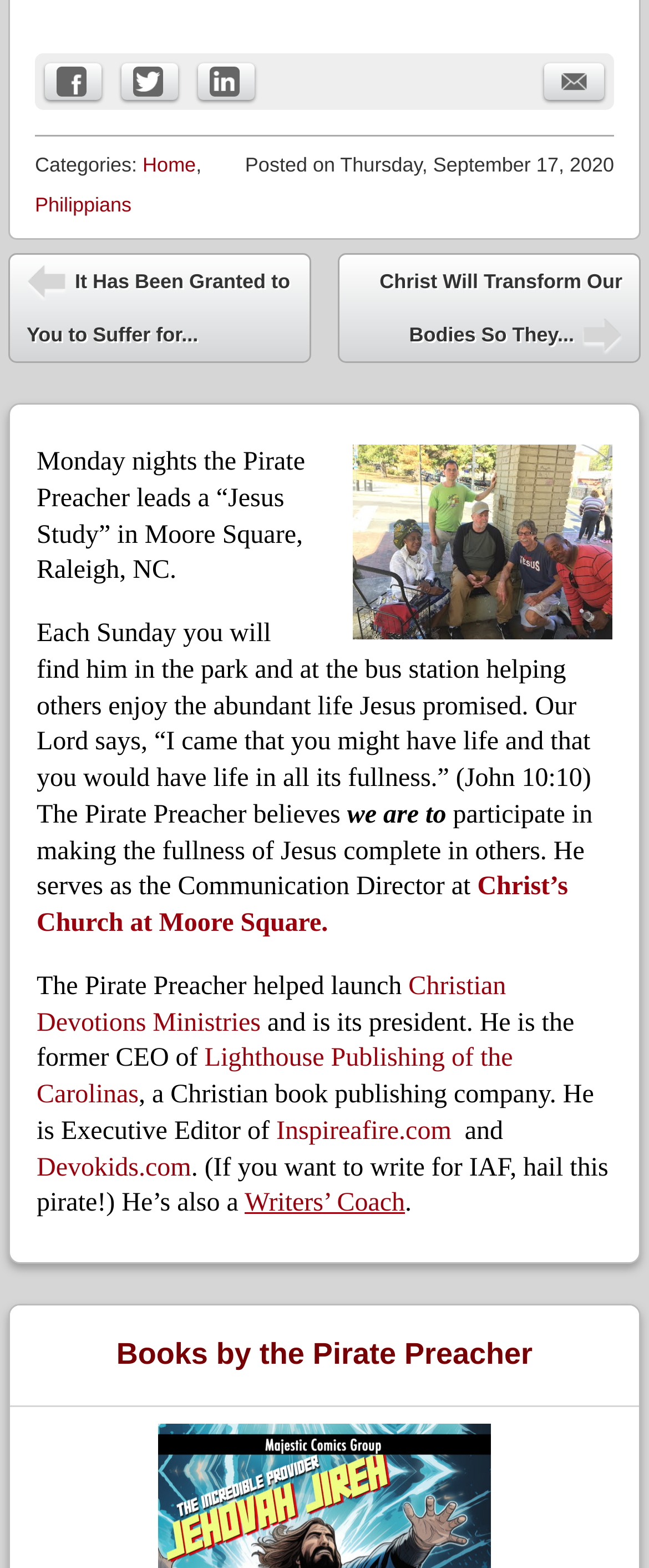Highlight the bounding box coordinates of the element that should be clicked to carry out the following instruction: "Visit Christ’s Church at Moore Square". The coordinates must be given as four float numbers ranging from 0 to 1, i.e., [left, top, right, bottom].

[0.056, 0.557, 0.875, 0.598]